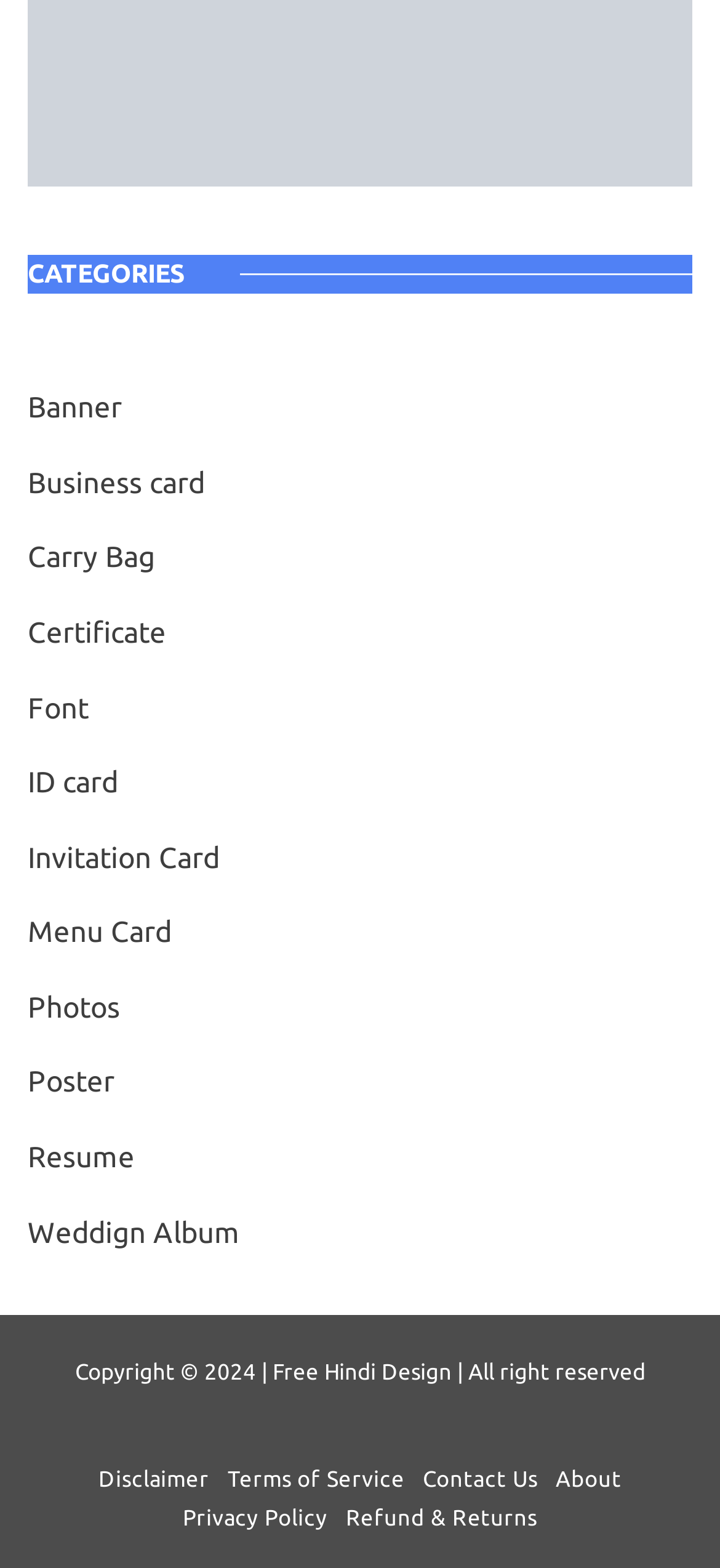Provide the bounding box coordinates of the section that needs to be clicked to accomplish the following instruction: "View the 'Certificate' category."

[0.038, 0.388, 0.231, 0.42]